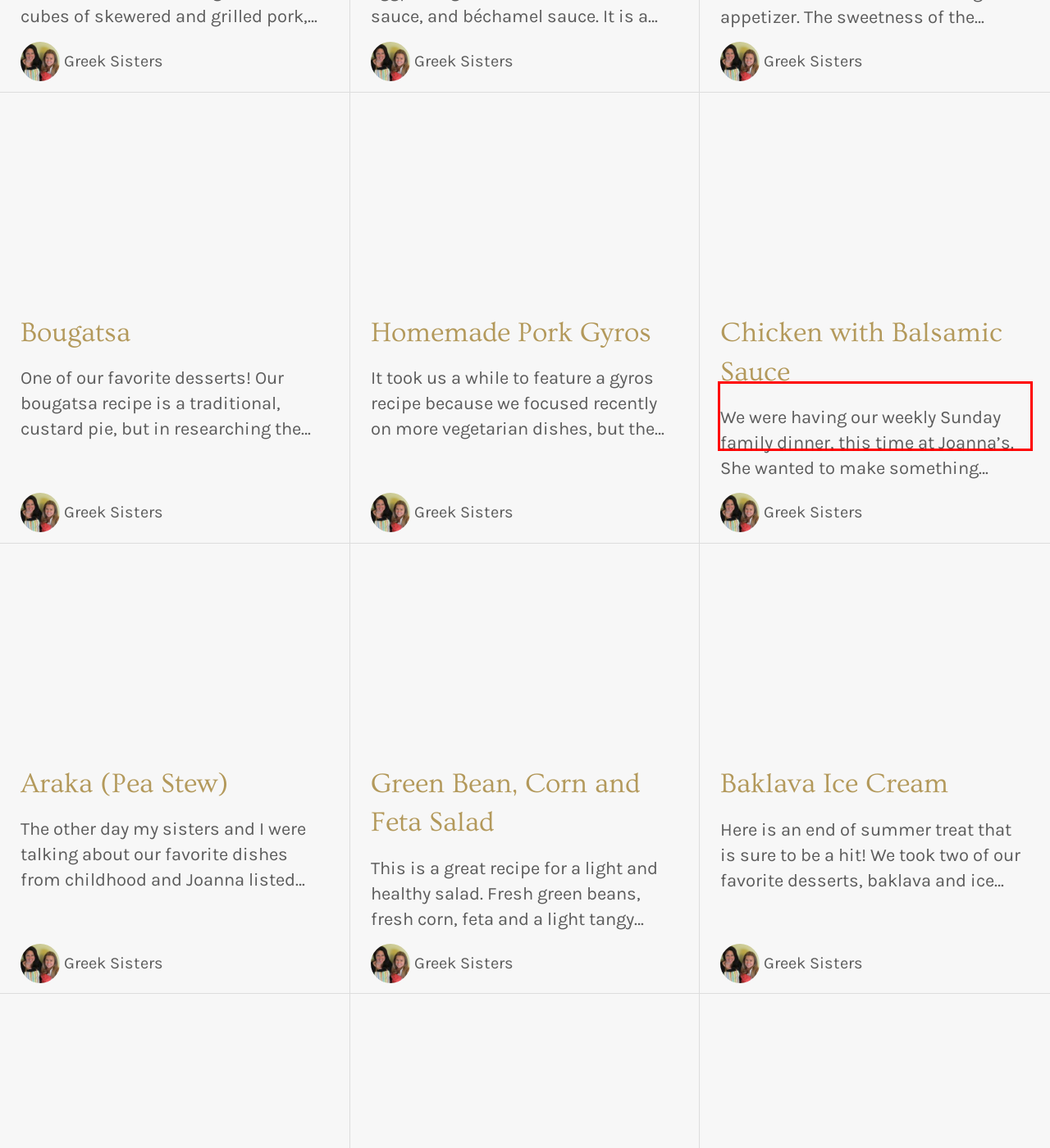Identify and extract the text within the red rectangle in the screenshot of the webpage.

We were having our weekly Sunday family dinner, this time at Joanna’s. She wanted to make something quick, easy and healthy. She had some chicken breasts on hand so she started looking around the kitchen trying to find ideas of how to prepare quickly, that didn’t require much effort. Thinking about how much I love balsamic, she decided to make the chicken with some balsamic sauce. Glad she did! Check out how easy this recipe is. Makes for a great quick meal.